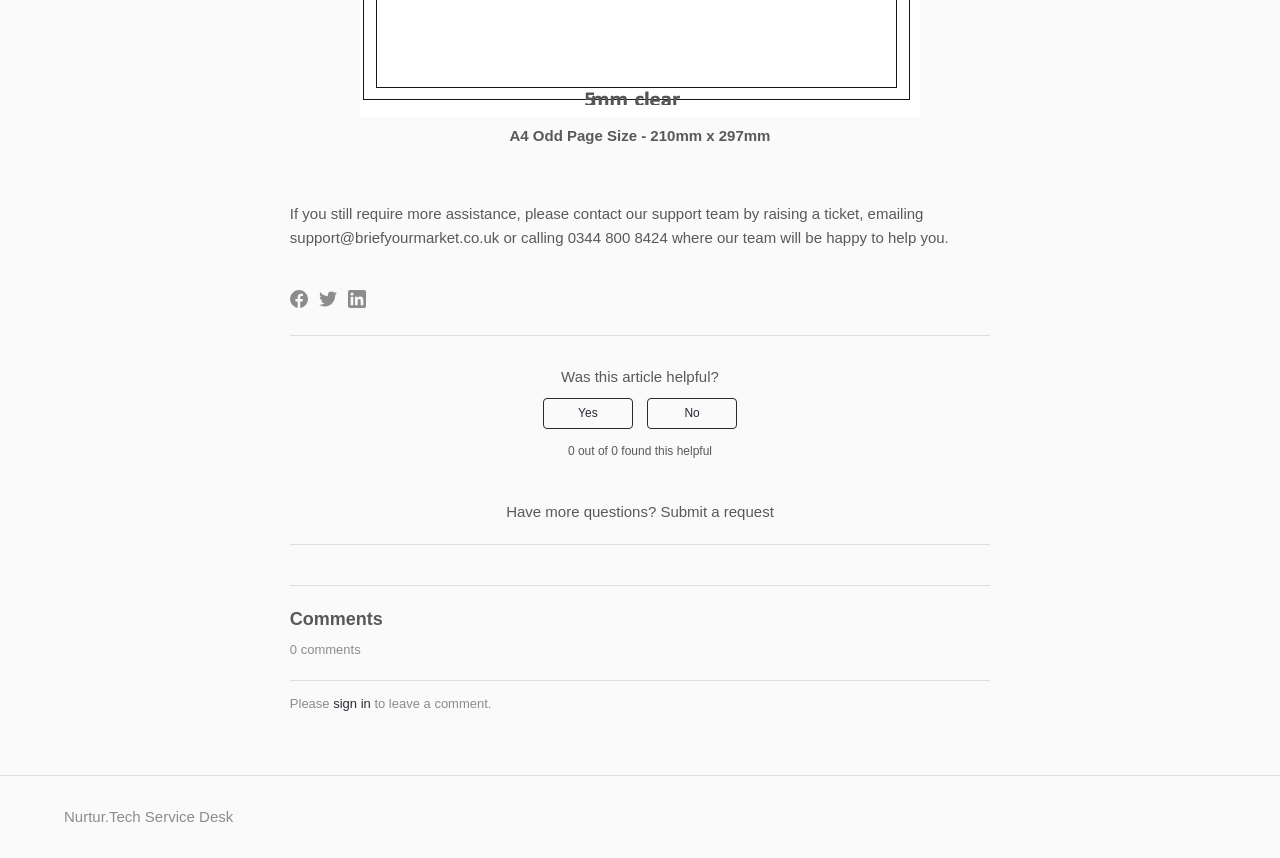Locate the bounding box coordinates of the element that should be clicked to execute the following instruction: "Submit a request".

[0.516, 0.586, 0.605, 0.606]